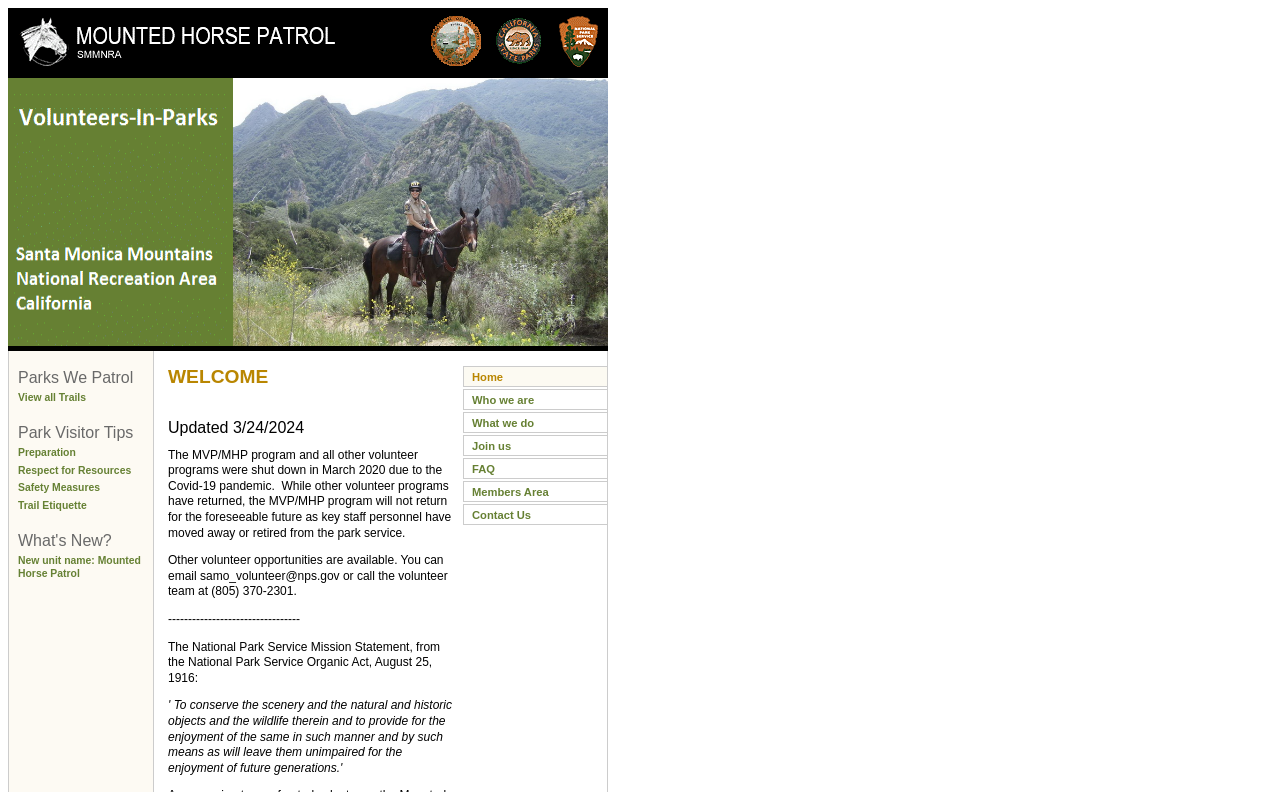Please locate the bounding box coordinates of the element that should be clicked to complete the given instruction: "Explore Who we are".

[0.369, 0.497, 0.417, 0.512]